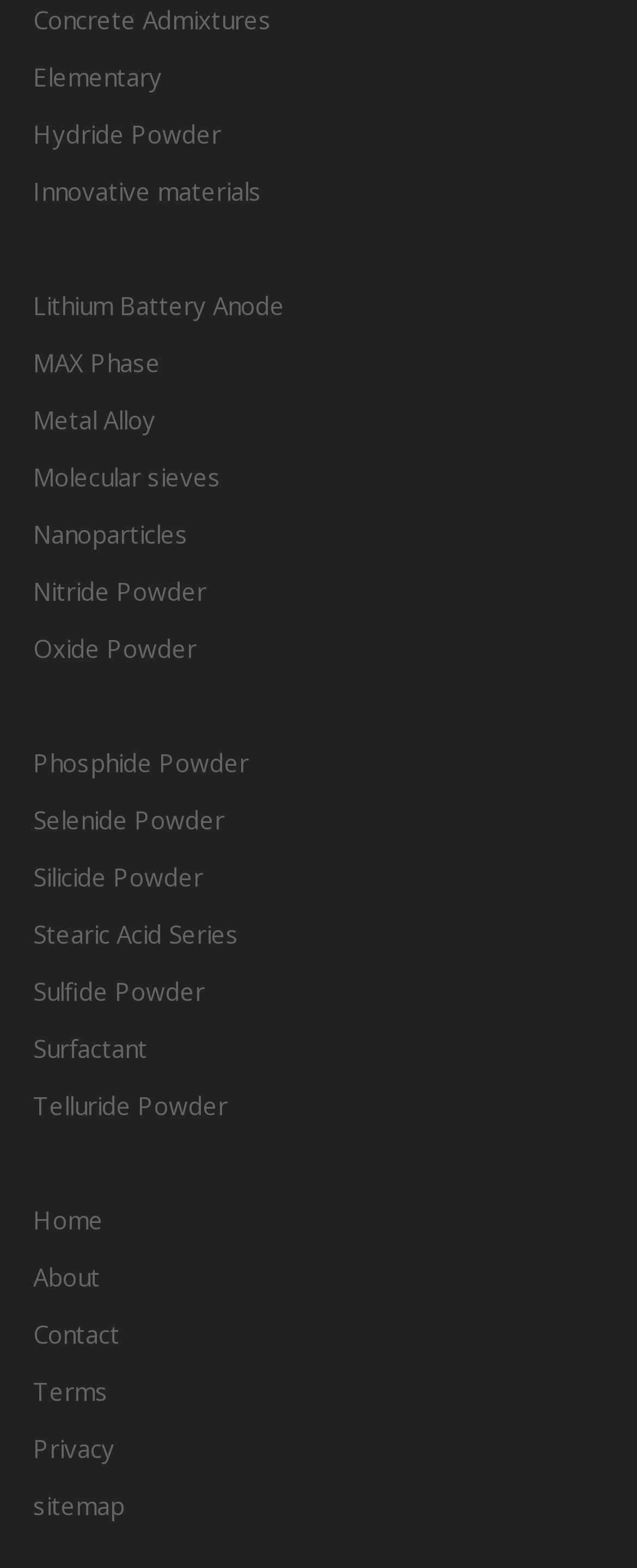Please give the bounding box coordinates of the area that should be clicked to fulfill the following instruction: "Click on Concrete Admixtures". The coordinates should be in the format of four float numbers from 0 to 1, i.e., [left, top, right, bottom].

[0.052, 0.002, 0.426, 0.023]